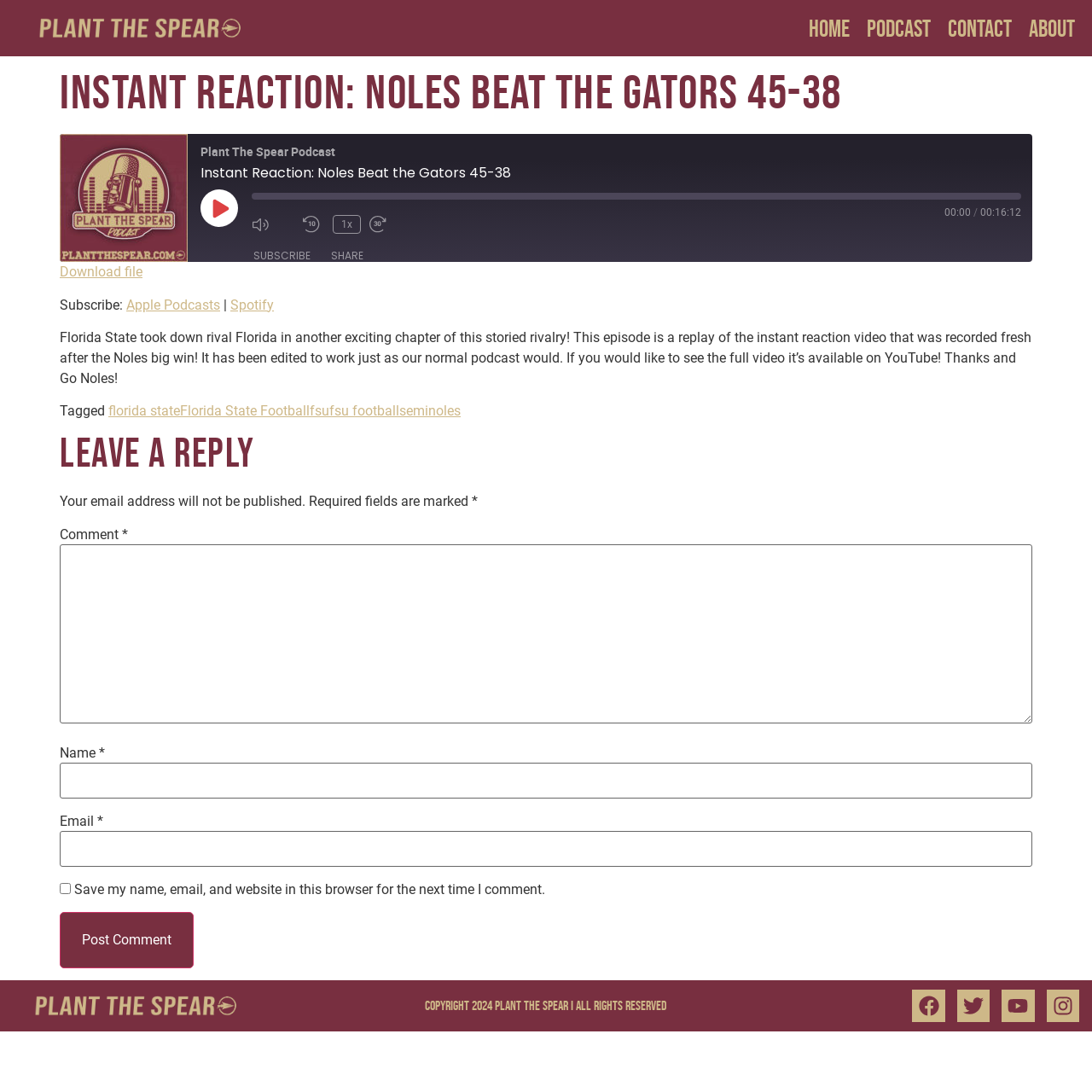Please find and give the text of the main heading on the webpage.

Instant Reaction: Noles Beat the Gators 45-38